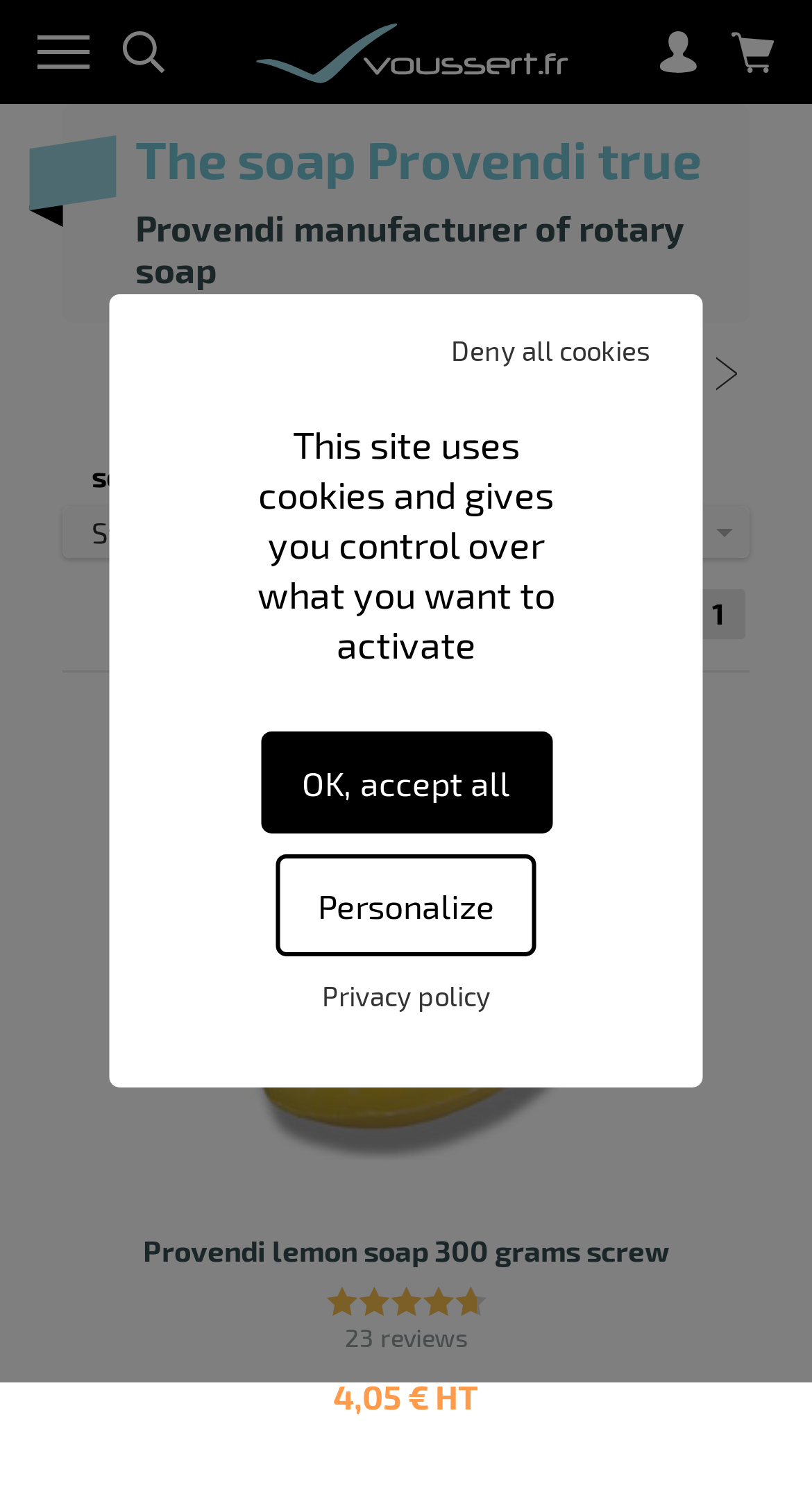Can you determine the main header of this webpage?

The soap Provendi true